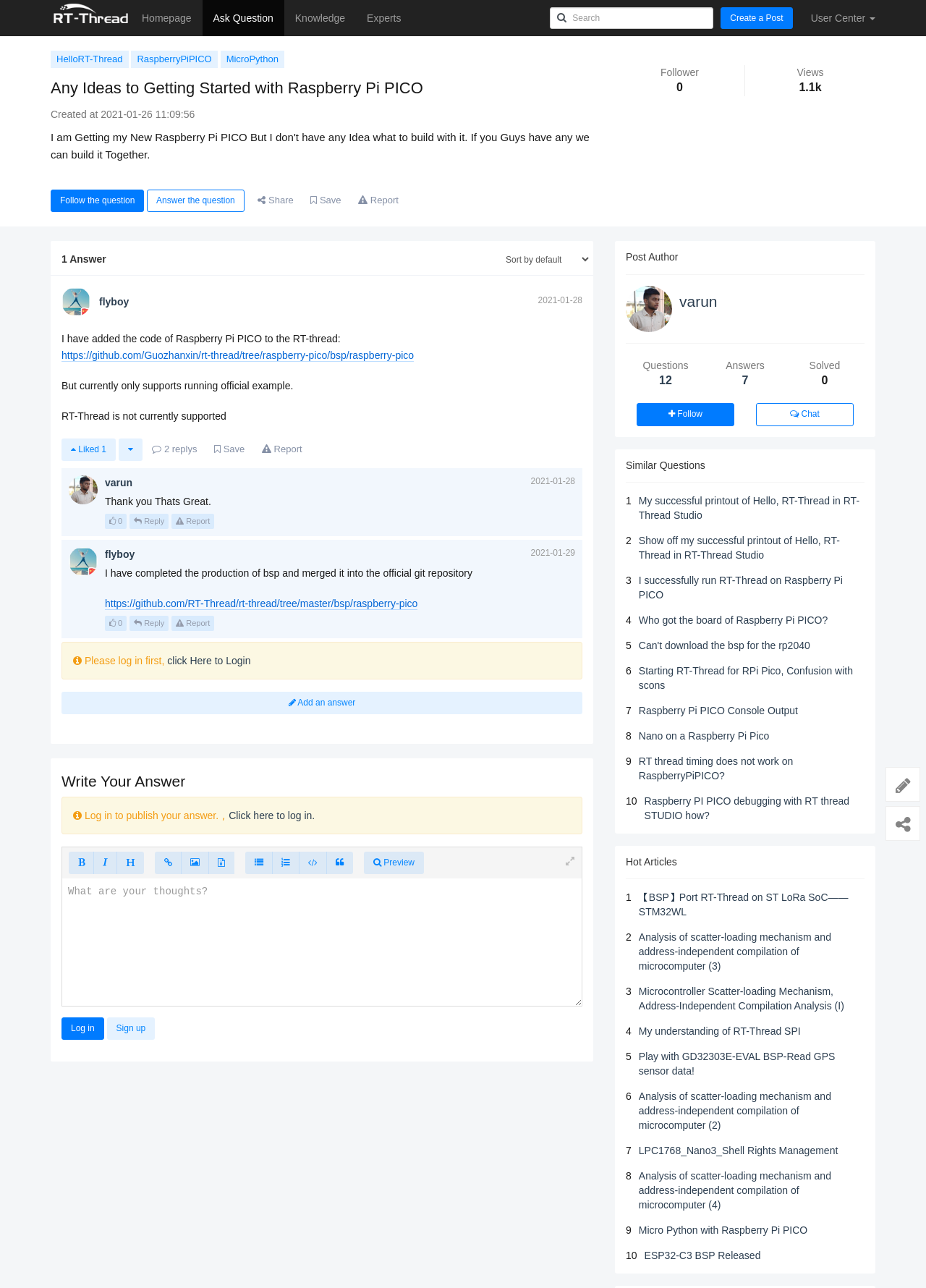Specify the bounding box coordinates of the element's region that should be clicked to achieve the following instruction: "Create a new post". The bounding box coordinates consist of four float numbers between 0 and 1, in the format [left, top, right, bottom].

[0.778, 0.006, 0.856, 0.022]